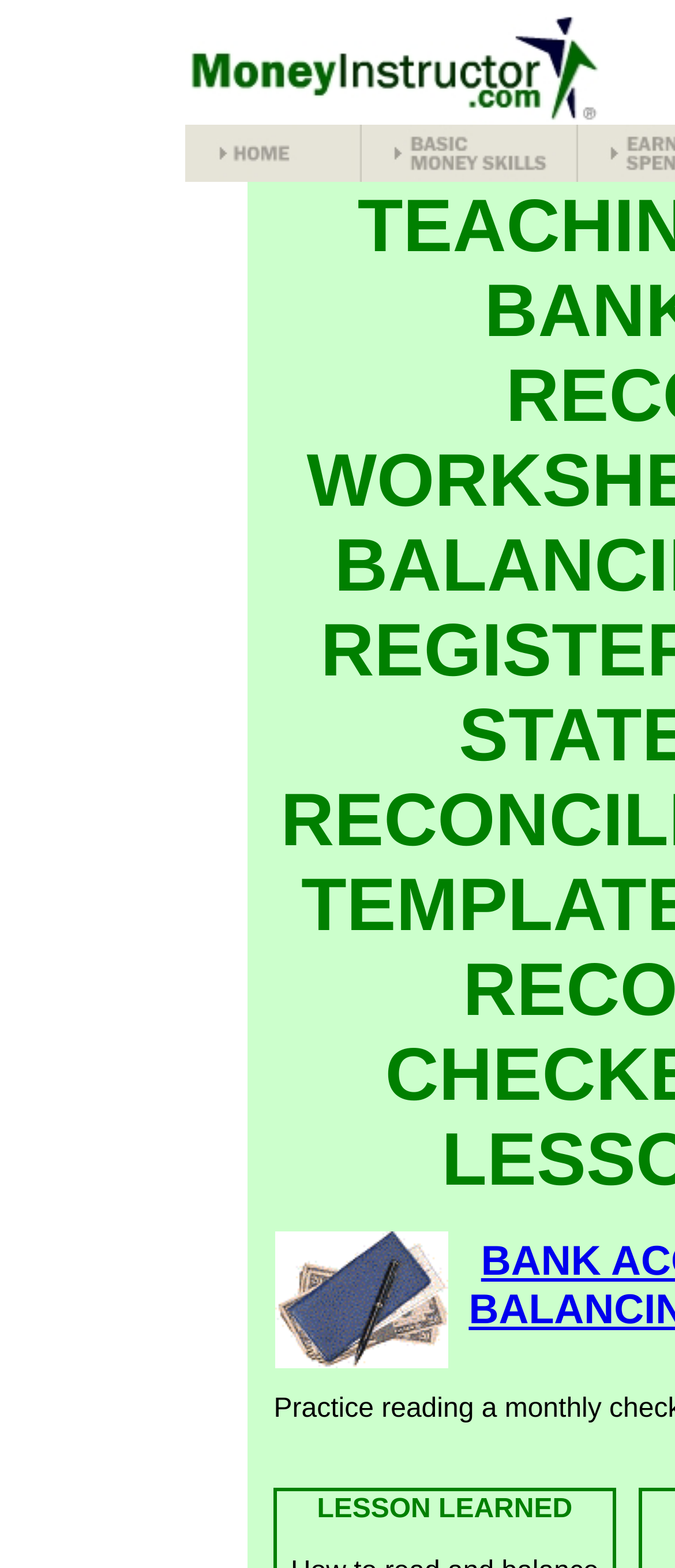What is the position of the image in the top-left cell?
Can you give a detailed and elaborate answer to the question?

By analyzing the bounding box coordinates of the image element [228] inside the top-left cell [131], we can see that its y1 and y2 values are 0.009 and 0.08, respectively, which indicates that it is positioned at the top-left corner of the cell.